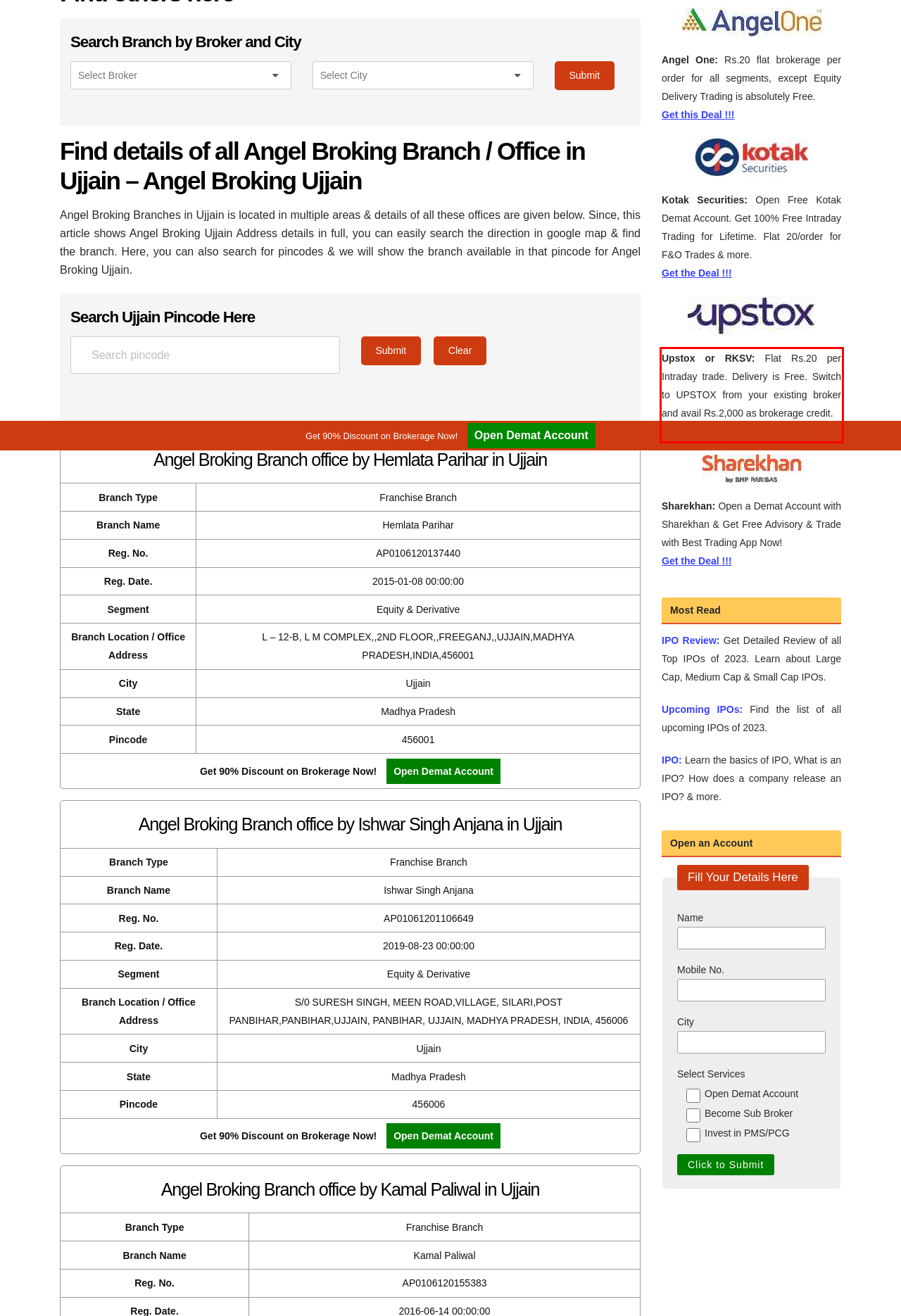You are presented with a webpage screenshot featuring a red bounding box. Perform OCR on the text inside the red bounding box and extract the content.

Upstox or RKSV: Flat Rs.20 per Intraday trade. Delivery is Free. Switch to UPSTOX from your existing broker and avail Rs.2,000 as brokerage credit. Get the Deal !!!